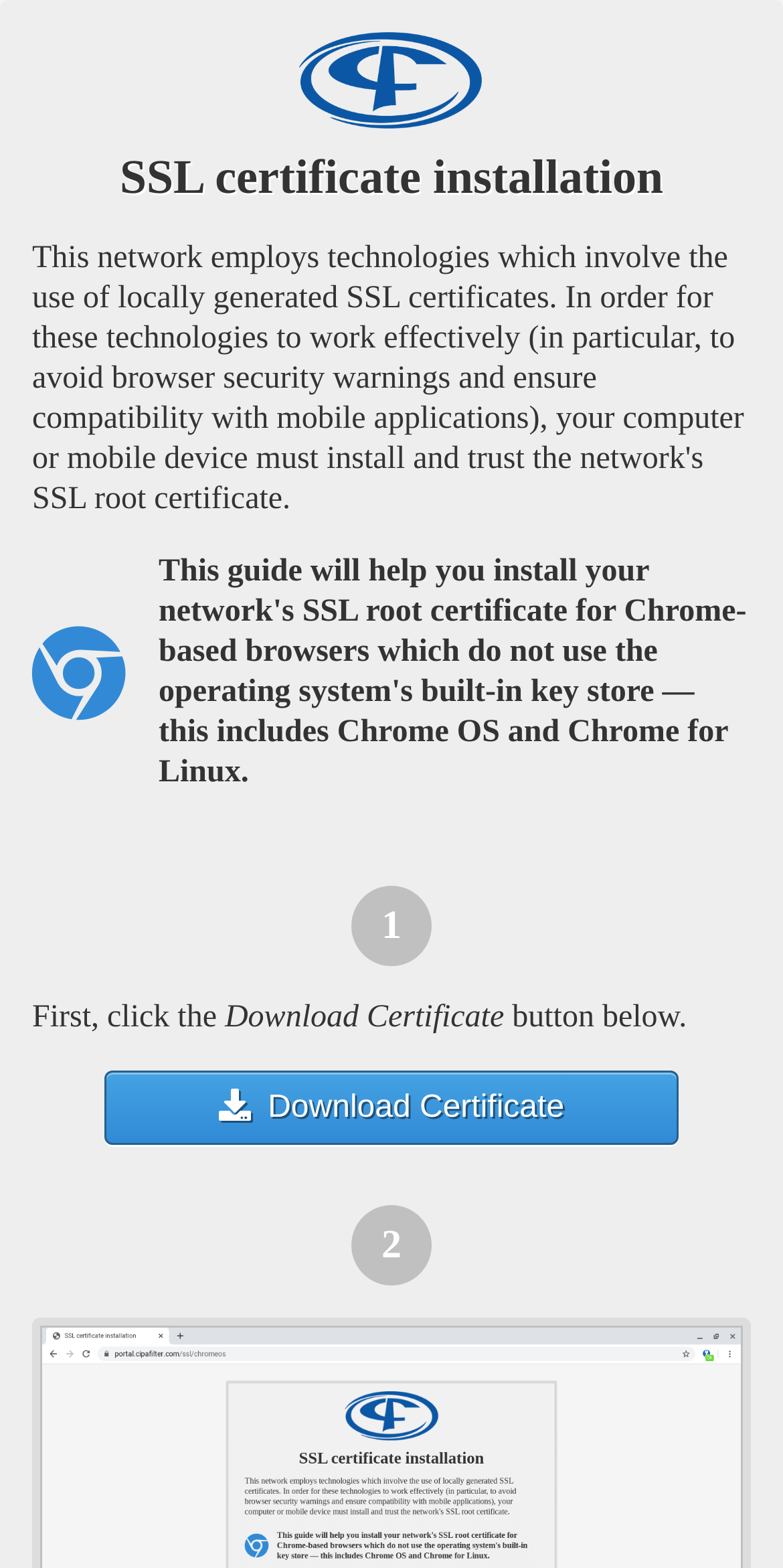Provide a brief response to the question using a single word or phrase: 
What is the position of the Download Certificate button?

Below the text